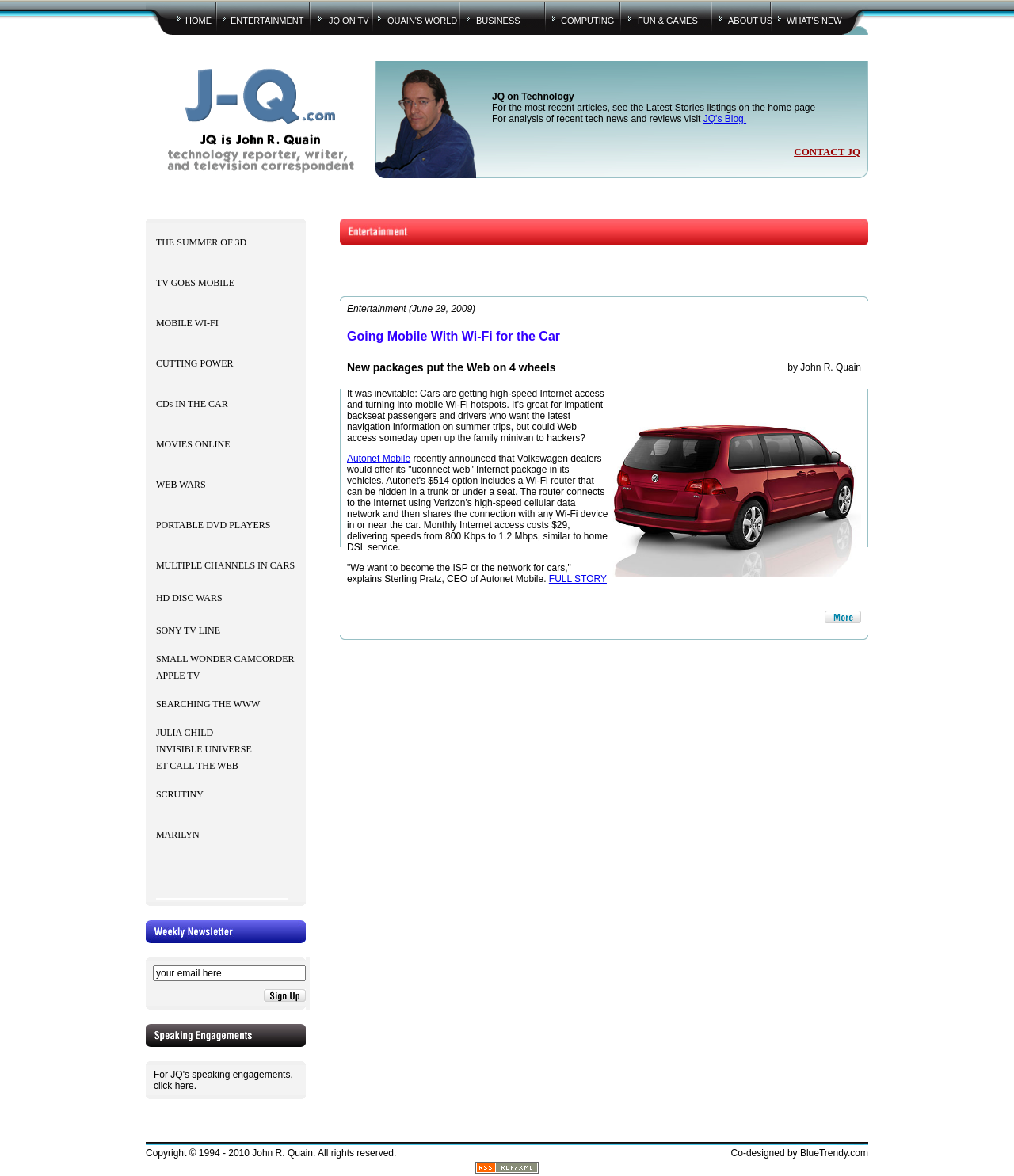What is the main navigation menu?
Please provide a single word or phrase answer based on the image.

HOME ENTERTAINMENT JQ ON TV QUAIN'S WORLD BUSINESS COMPUTING FUN & GAMES ABOUT US WHAT'S NEW